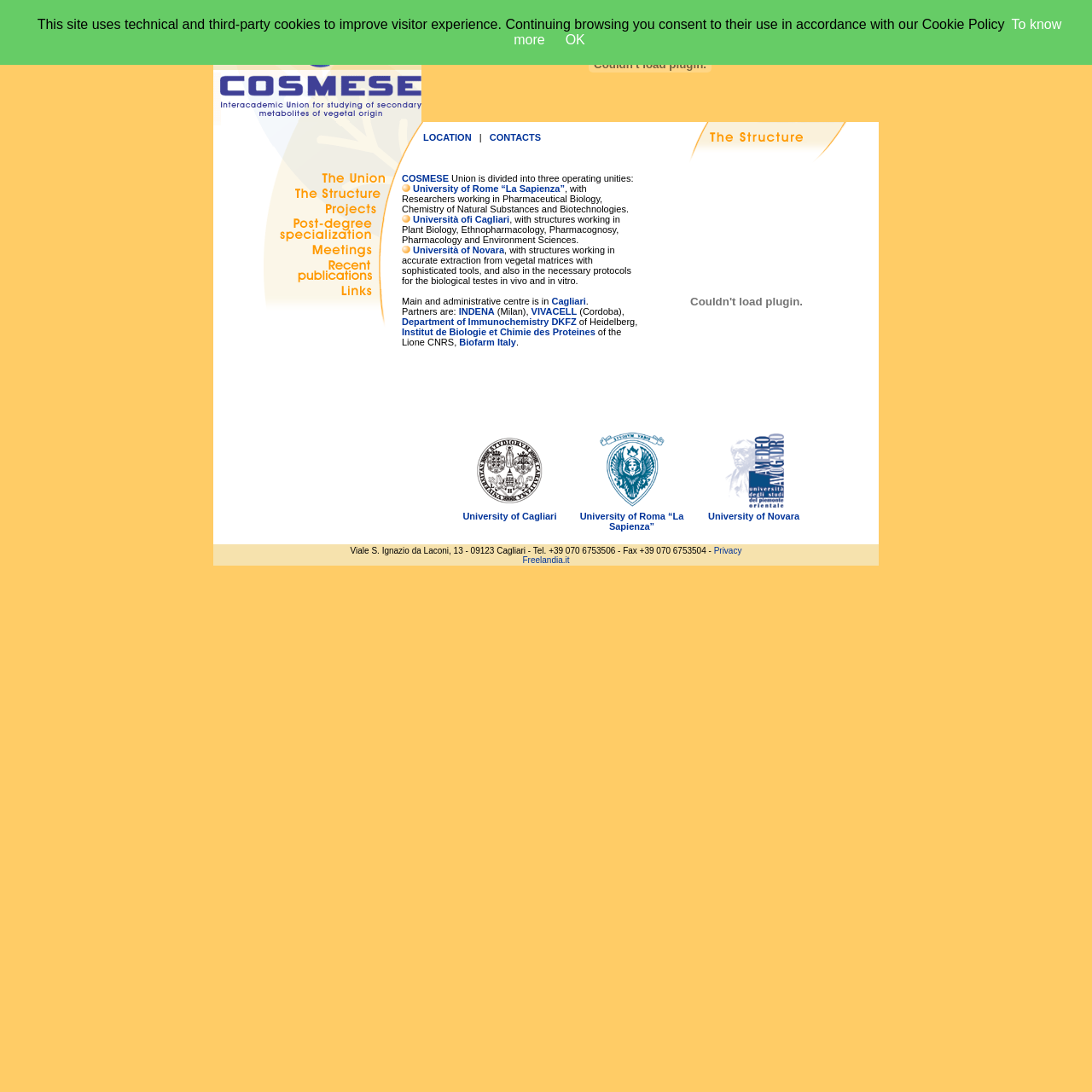Can you look at the image and give a comprehensive answer to the question:
How many partners are mentioned?

The text mentions six partners: INDENA, VIVACELL, Department of Immunochemistry DKFZ of Heidelberg, Institut de Biologie et Chimie des Proteines of the Lione CNRS, Biofarm Italy, and University of Cagliari, University of Roma “La Sapienza”, University of Novara.